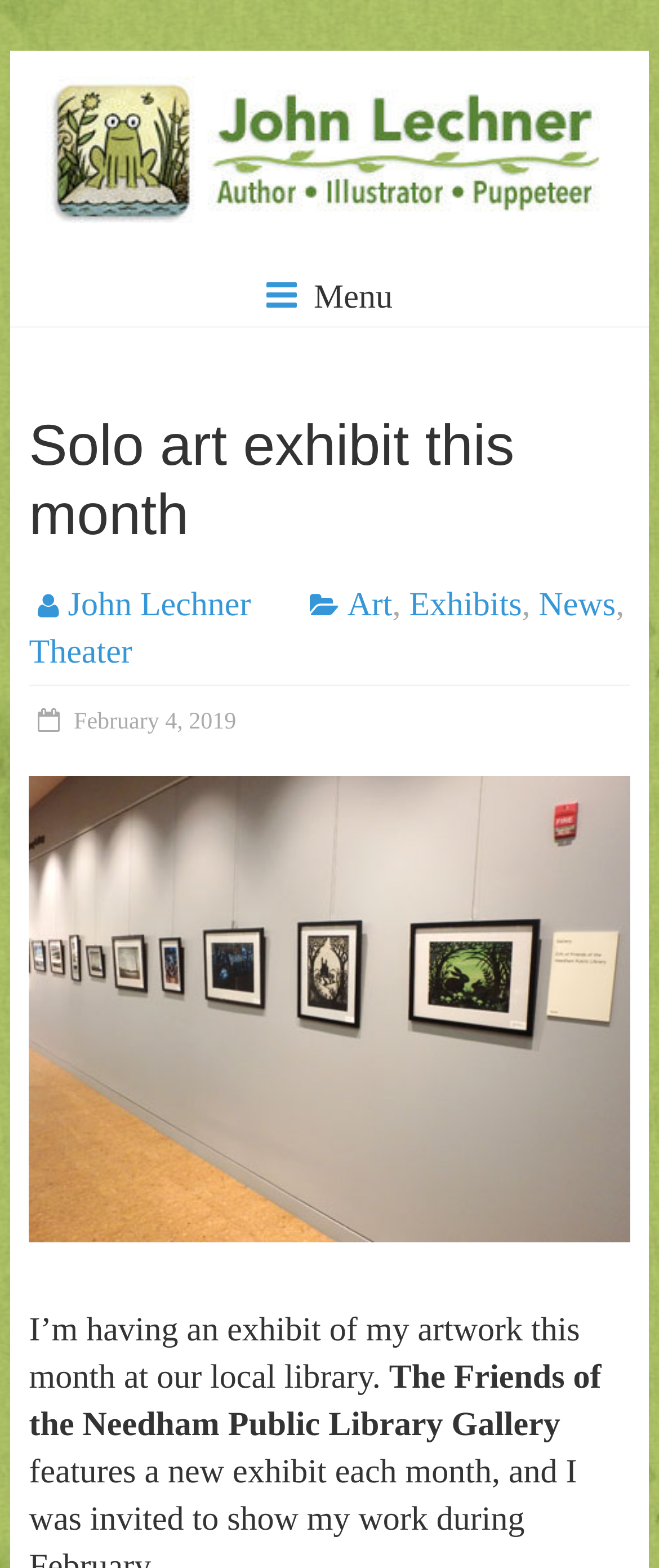What is the artist's profession?
Make sure to answer the question with a detailed and comprehensive explanation.

I found a static text element with the text 'Artist and Storyteller', which indicates the artist's profession.